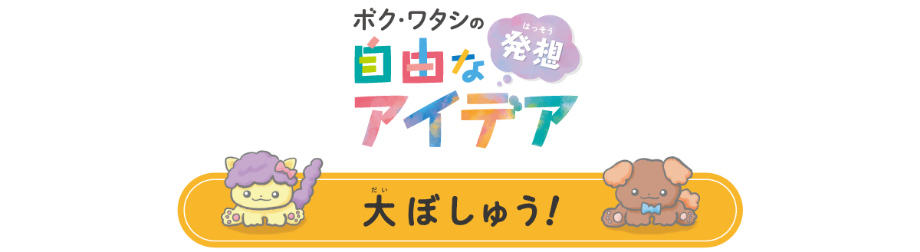Describe all significant details and elements found in the image.

The image promotes an idea contest titled "My free idea contest," aimed at elementary students. It features colorful, playful lettering displaying the contest's name in Japanese, written as "ボク・ワタシの自由なアイデア" (Boku-Watashi no Jiyū na Idea), which translates to "My Free Ideas." The background is whimsical, filled with vibrant hues that represent creativity and fun. 

At the bottom of the image, there is a bright yellow banner with the words "大ぼしゅう!" (Dai Boshuu!), meaning "Great Recruitment!" This visually invites students to participate enthusiastically. Accompanying the text are charming cartoon characters: one appears to resemble a fluffy creature with a purple mane, and the other a cute dog with a blue bow tie, embodying a friendly and inviting atmosphere. 

Overall, the design emphasizes creativity and encourages the participation of young minds in generating ideas related to "Items for Good Sleep," aligning with the contest's theme.